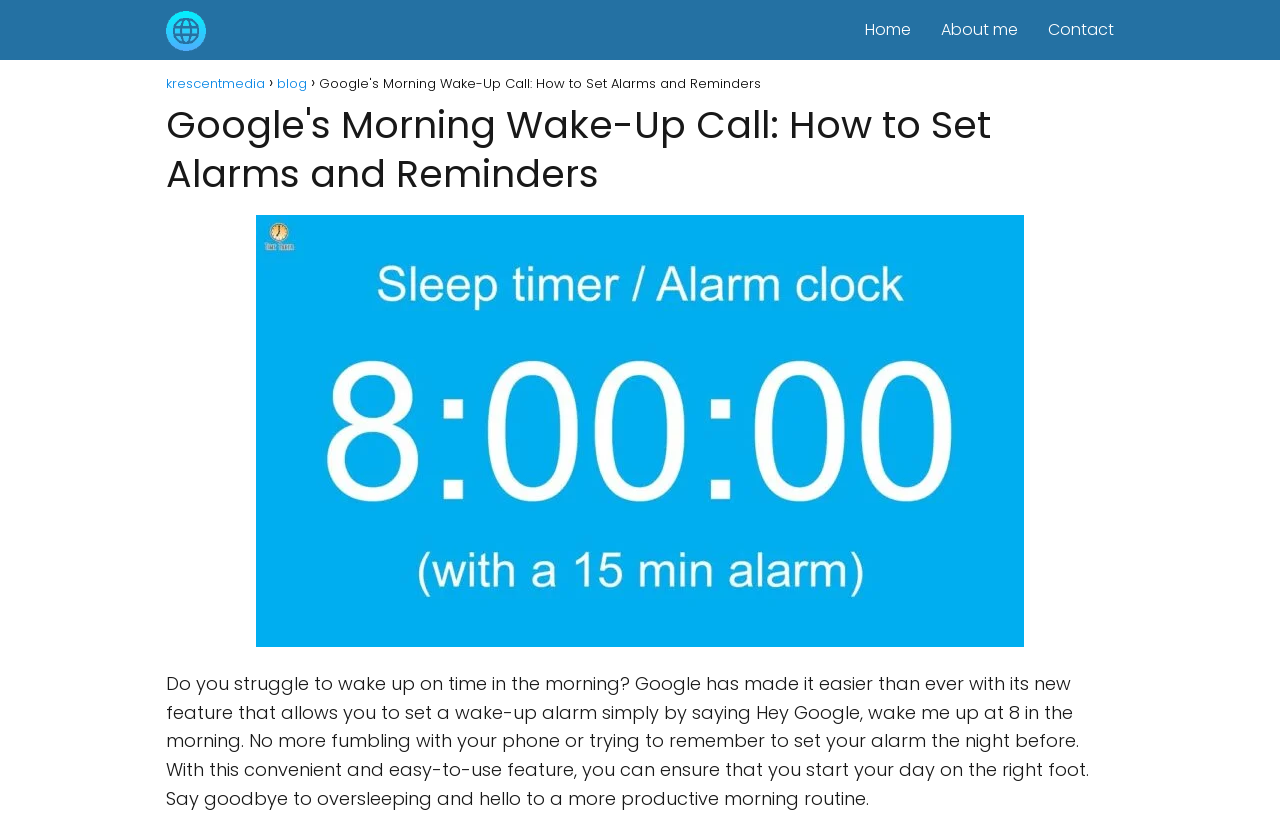What is the purpose of the 'Contact' link?
Provide an in-depth and detailed explanation in response to the question.

The purpose of the 'Contact' link is to allow users to contact the website owner. This link is likely to lead to a contact form or email address where users can reach out to the website owner for inquiries or feedback.